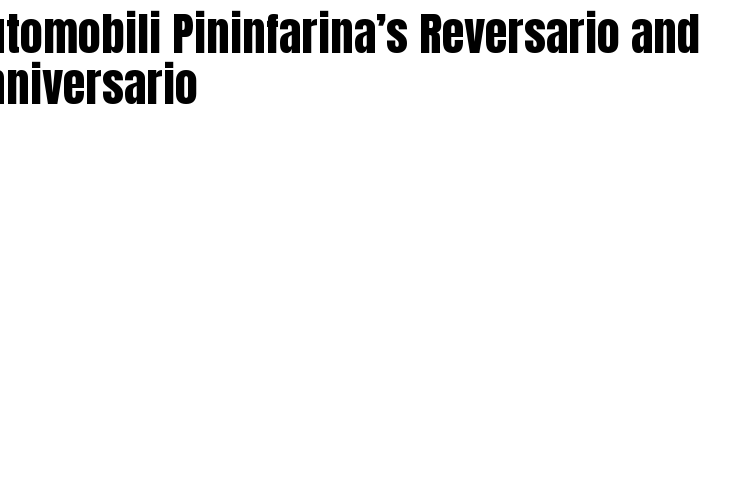What do the vehicles symbolize? Based on the image, give a response in one word or a short phrase.

Automotive excellence and unique driving experiences